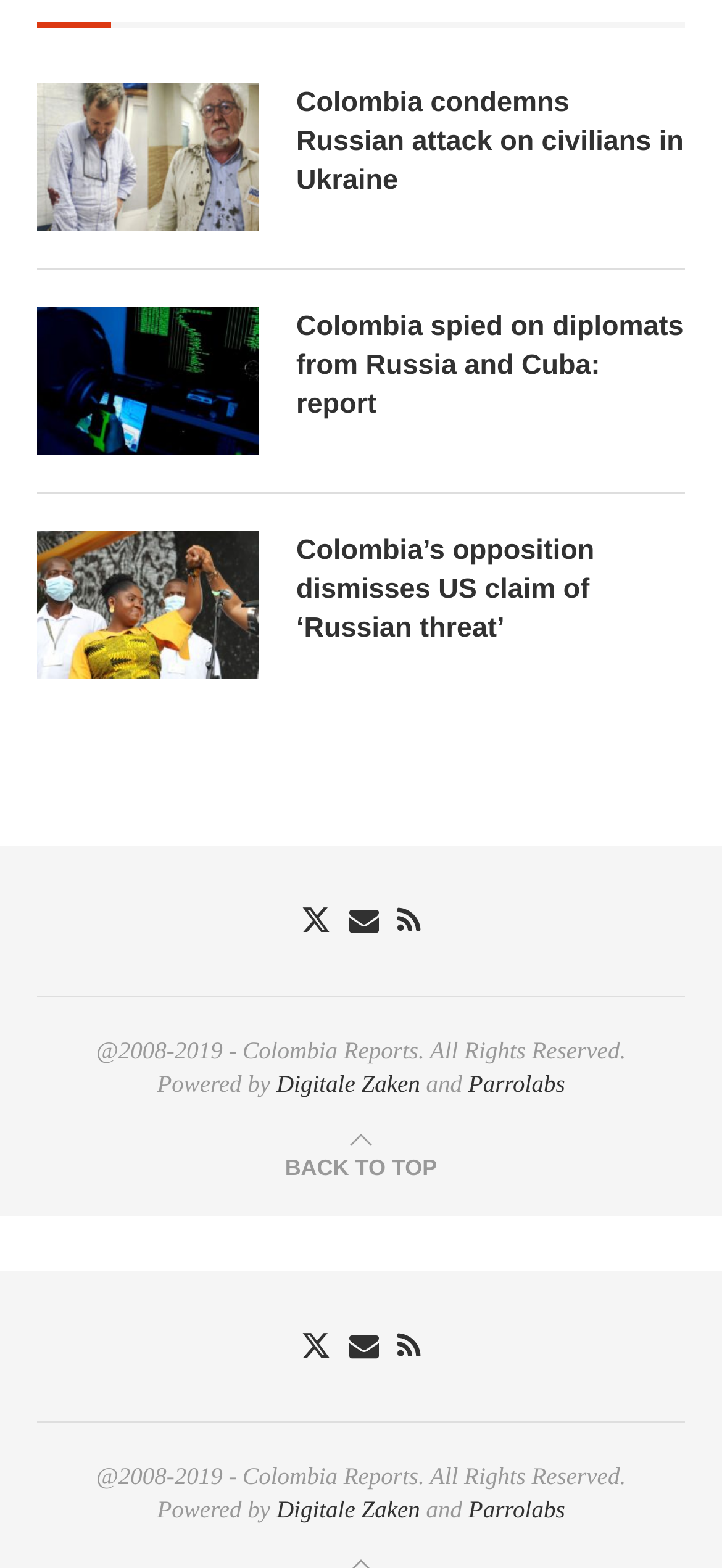Please identify the coordinates of the bounding box for the clickable region that will accomplish this instruction: "Visit Digitale Zaken website".

[0.383, 0.682, 0.582, 0.7]